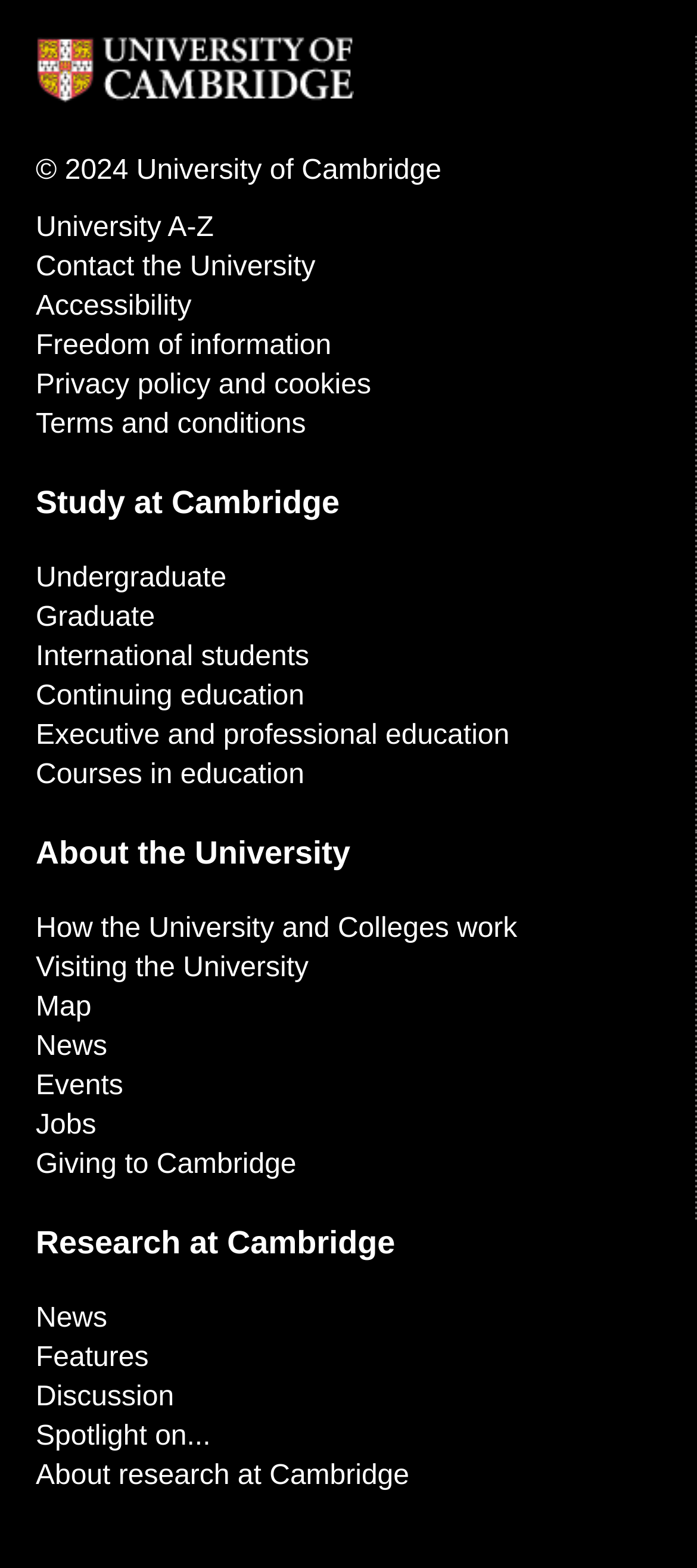Utilize the details in the image to thoroughly answer the following question: What are the study options available?

The study options are listed under the 'Study at Cambridge' heading, which includes links to 'Undergraduate', 'Graduate', 'International students', and more.